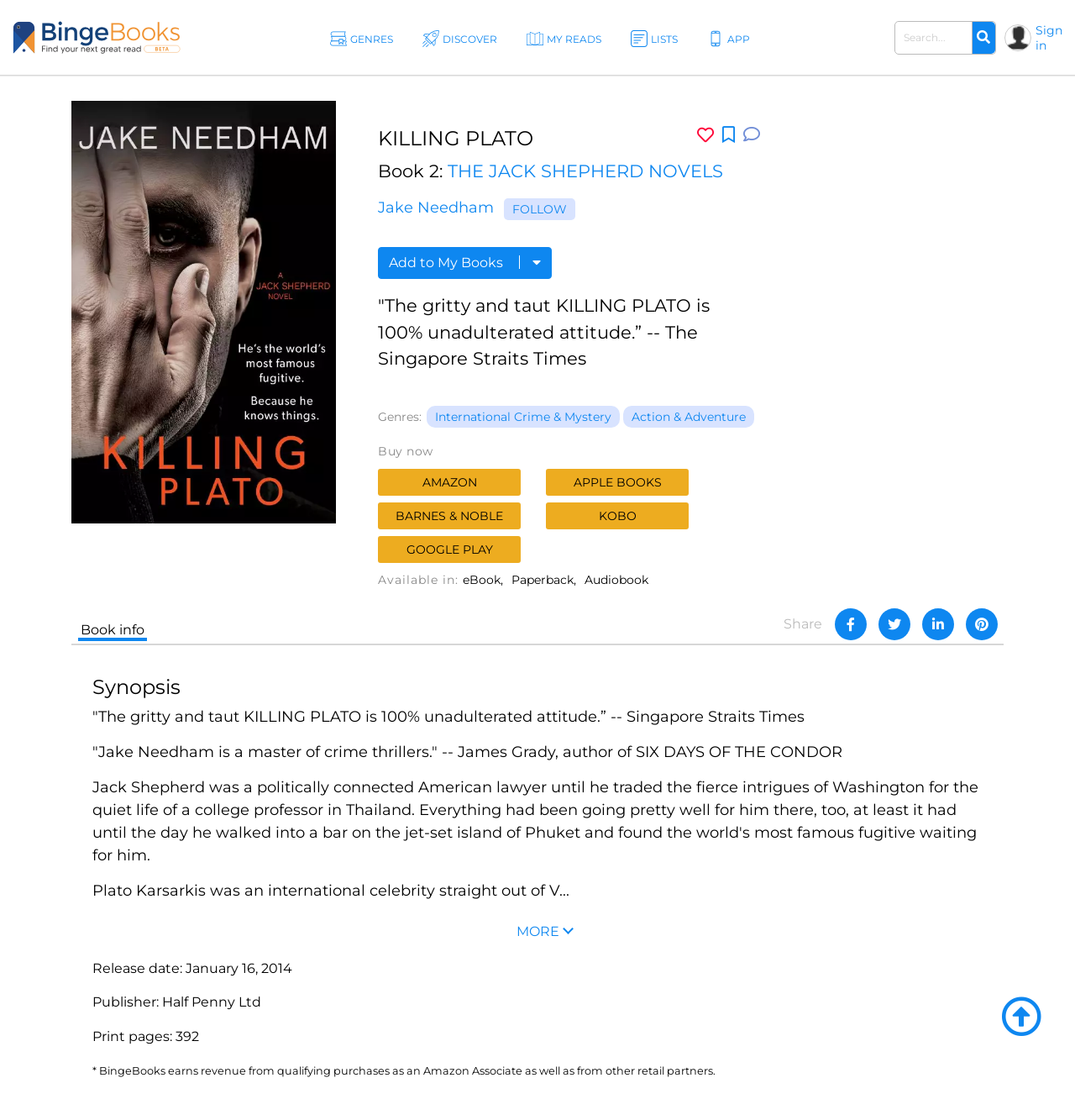Using the information in the image, give a comprehensive answer to the question: 
Who is the author of this book?

I found the author's name by looking at the link element with the text 'Jake Needham' which is located below the book title.